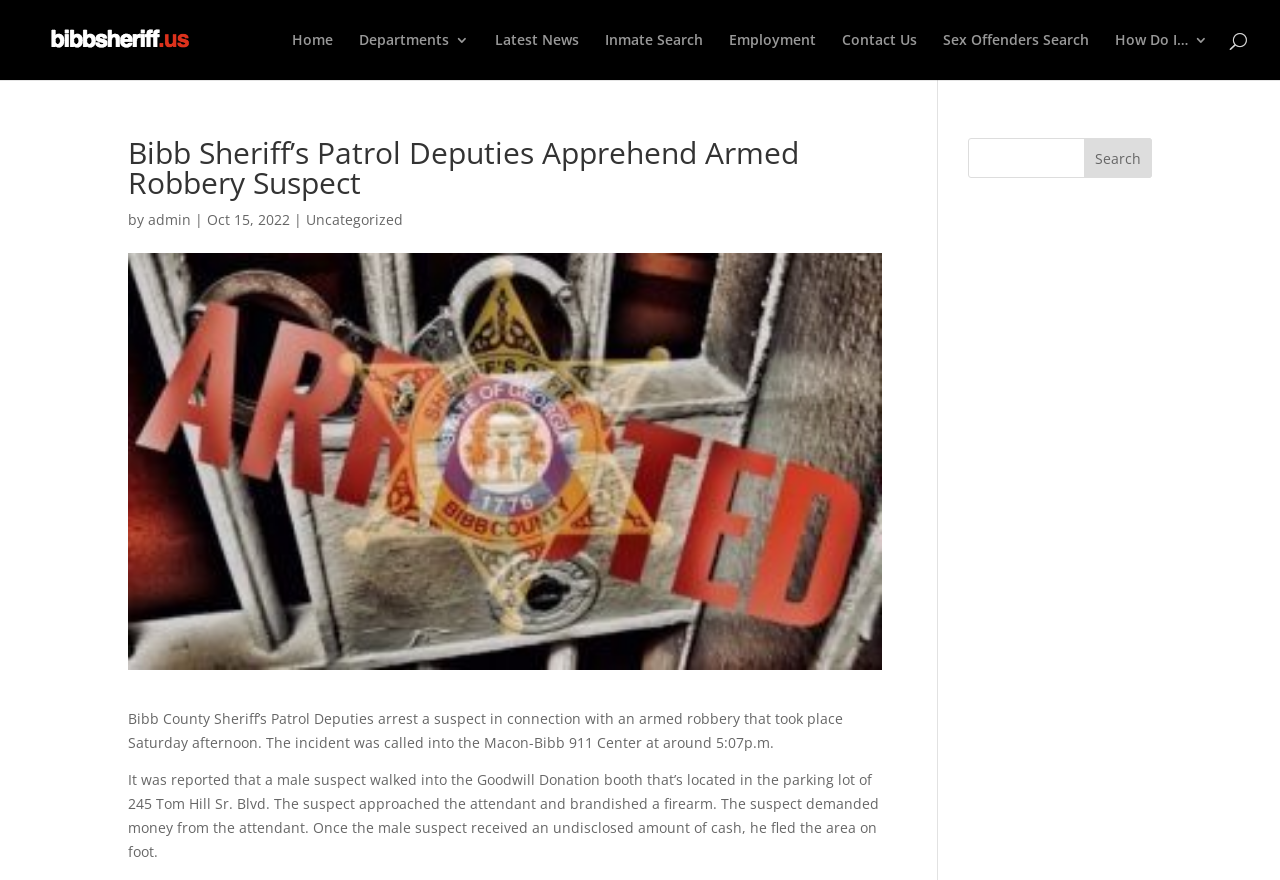Detail the webpage's structure and highlights in your description.

The webpage appears to be a news article from the Bibb Sheriff's website. At the top left, there is a logo image and a link to the website's homepage, "bibbsheriff.us". Below the logo, there is a navigation menu with links to various sections, including "Home", "Latest News", "Inmate Search", "Employment", "Contact Us", "Sex Offenders Search", and "How Do I…".

The main content of the webpage is an article titled "Bibb Sheriff’s Patrol Deputies Apprehend Armed Robbery Suspect". The title is followed by the author's name, "admin", and the date of publication, "Oct 15, 2022". The article is categorized under "Uncategorized".

The article itself is a brief news report about the arrest of a suspect in connection with an armed robbery that took place on Saturday afternoon. The report describes the incident, including the location and the actions of the suspect. The text is divided into three paragraphs.

On the right side of the webpage, there is a search bar with a textbox and a "Search" button.